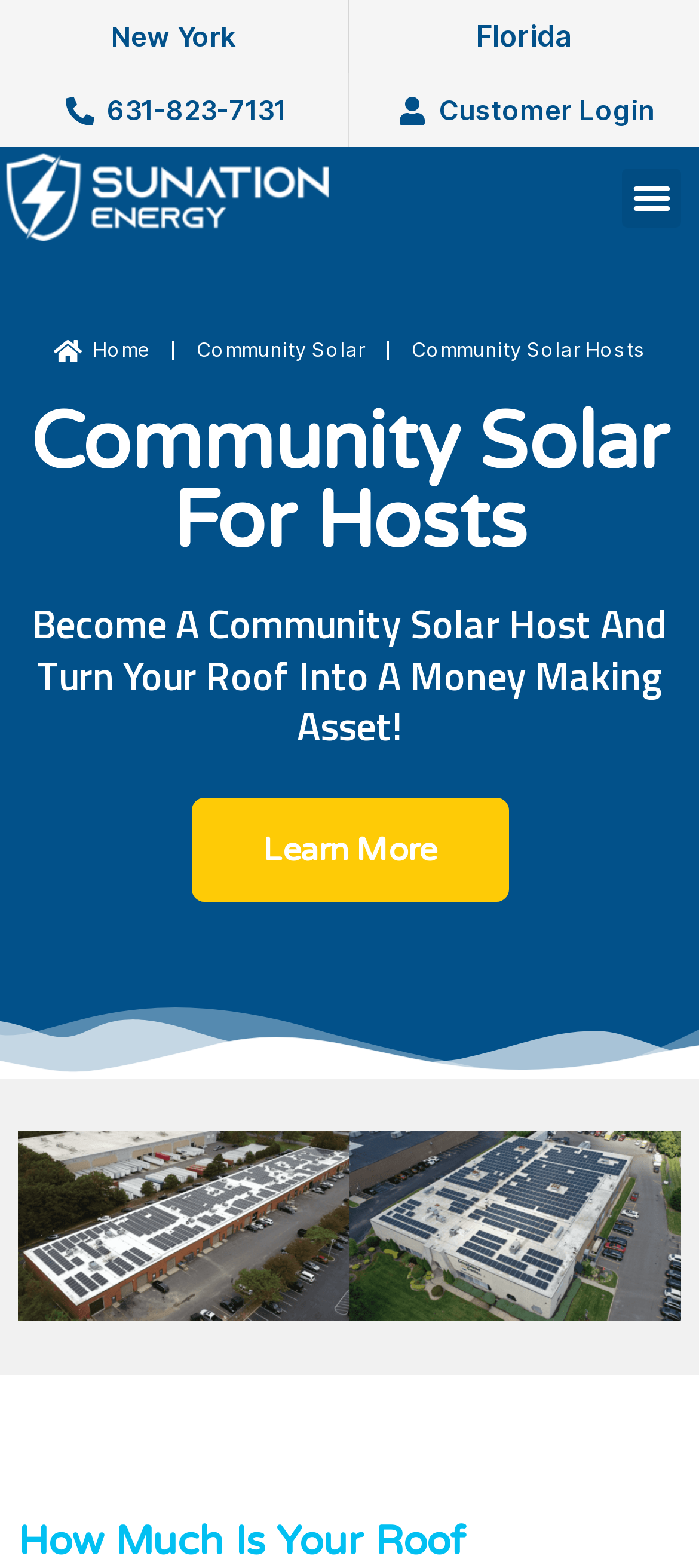Please give the bounding box coordinates of the area that should be clicked to fulfill the following instruction: "Click on New York". The coordinates should be in the format of four float numbers from 0 to 1, i.e., [left, top, right, bottom].

[0.159, 0.015, 0.338, 0.032]